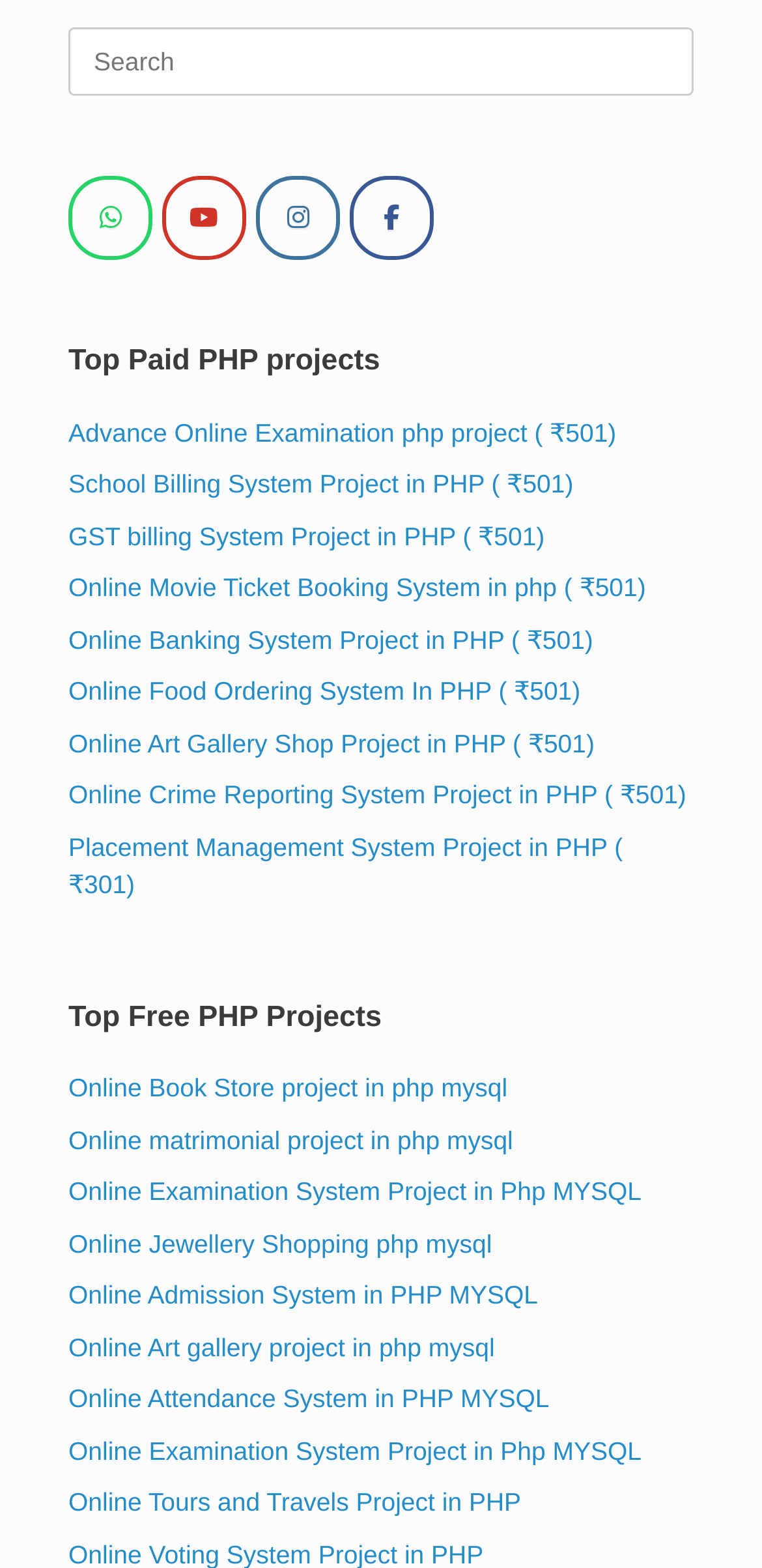Determine the bounding box coordinates of the region that needs to be clicked to achieve the task: "Visit YouTube".

[0.213, 0.112, 0.323, 0.166]